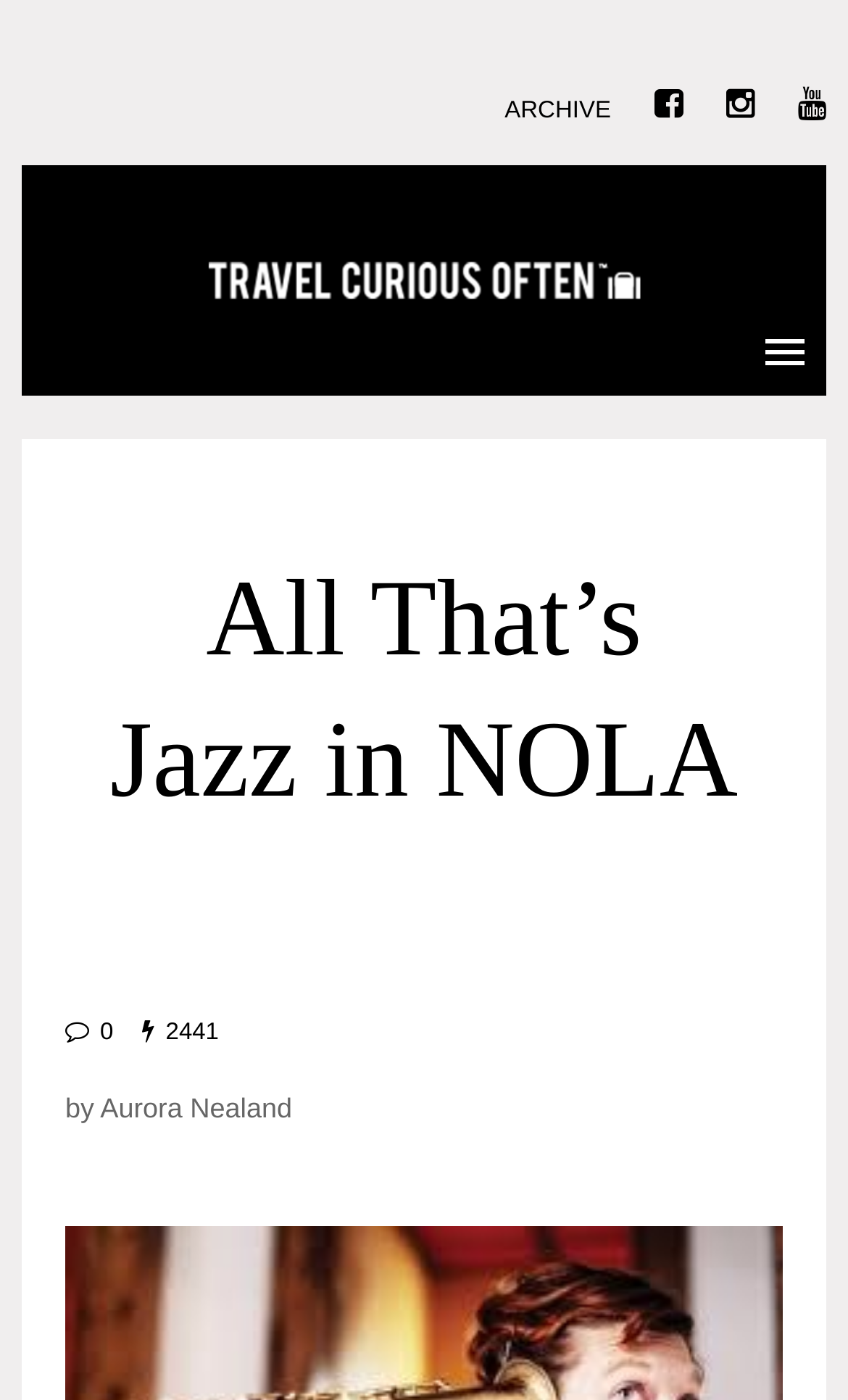Identify and extract the main heading from the webpage.

All That’s Jazz in NOLA